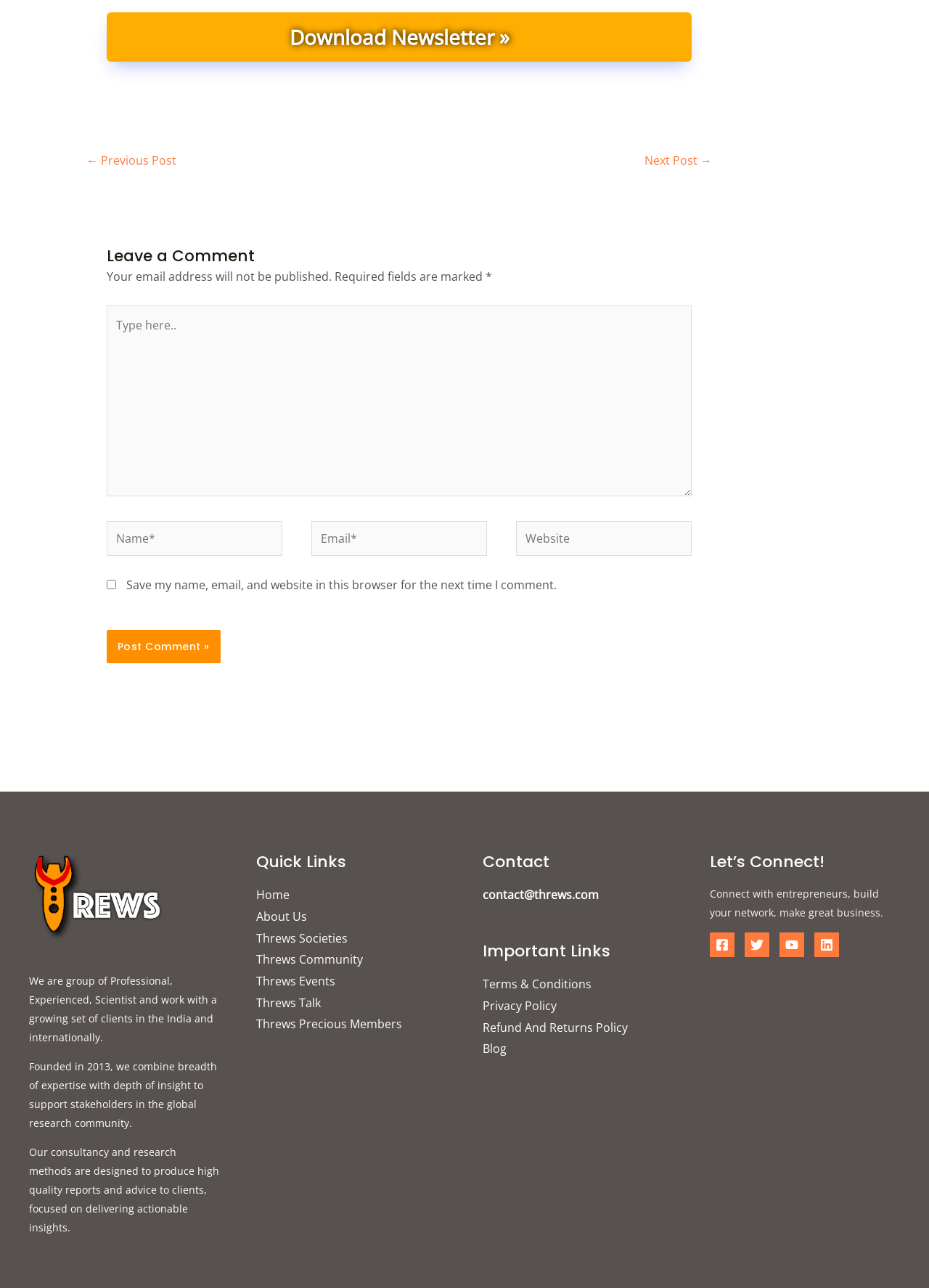Find and indicate the bounding box coordinates of the region you should select to follow the given instruction: "Leave a comment".

[0.115, 0.191, 0.745, 0.207]